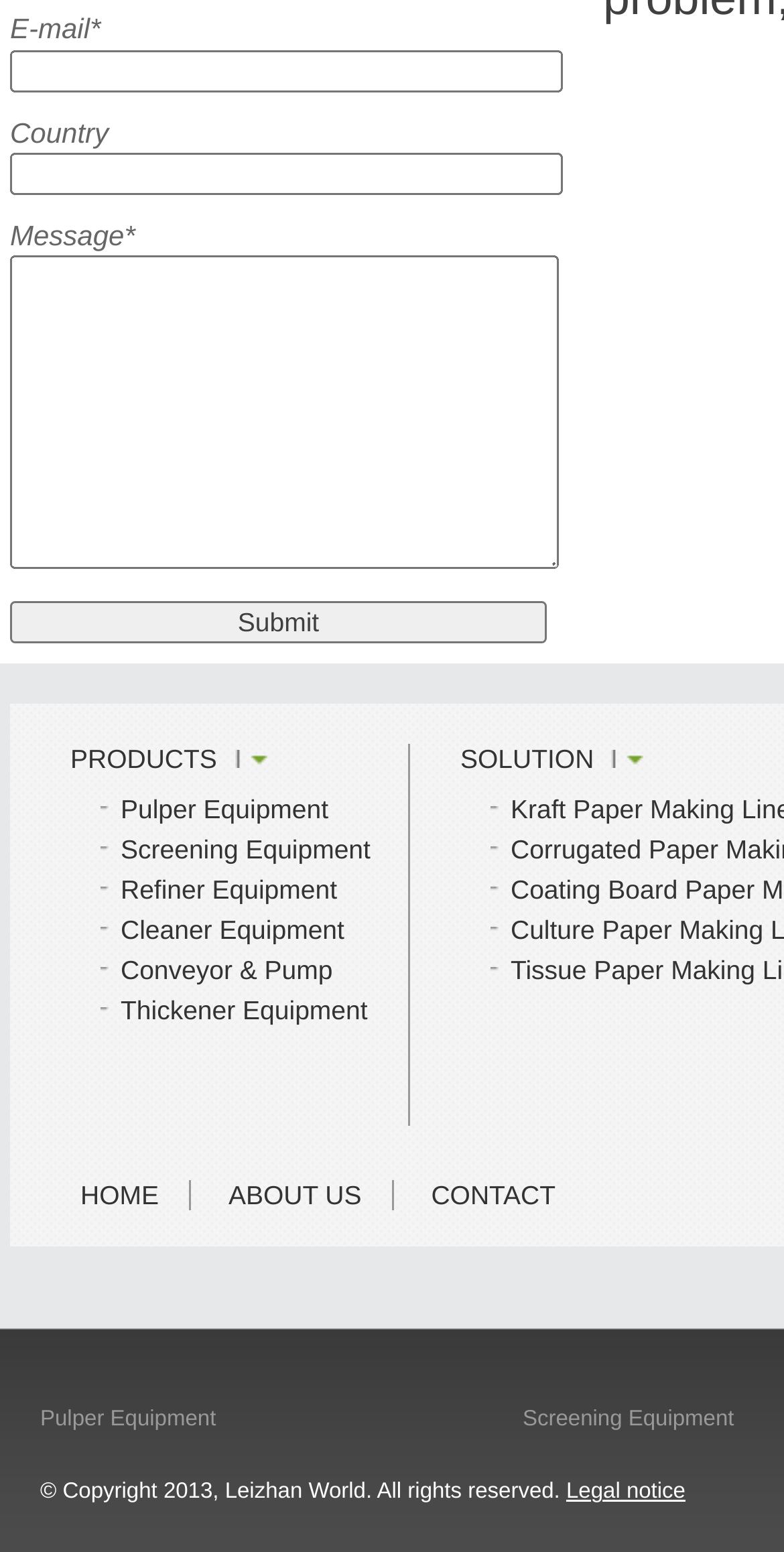Please answer the following question as detailed as possible based on the image: 
What is the name of the company?

The text 'Leizhan Products' and 'Leizhan World' appear on the webpage, indicating that the company name is Leizhan.